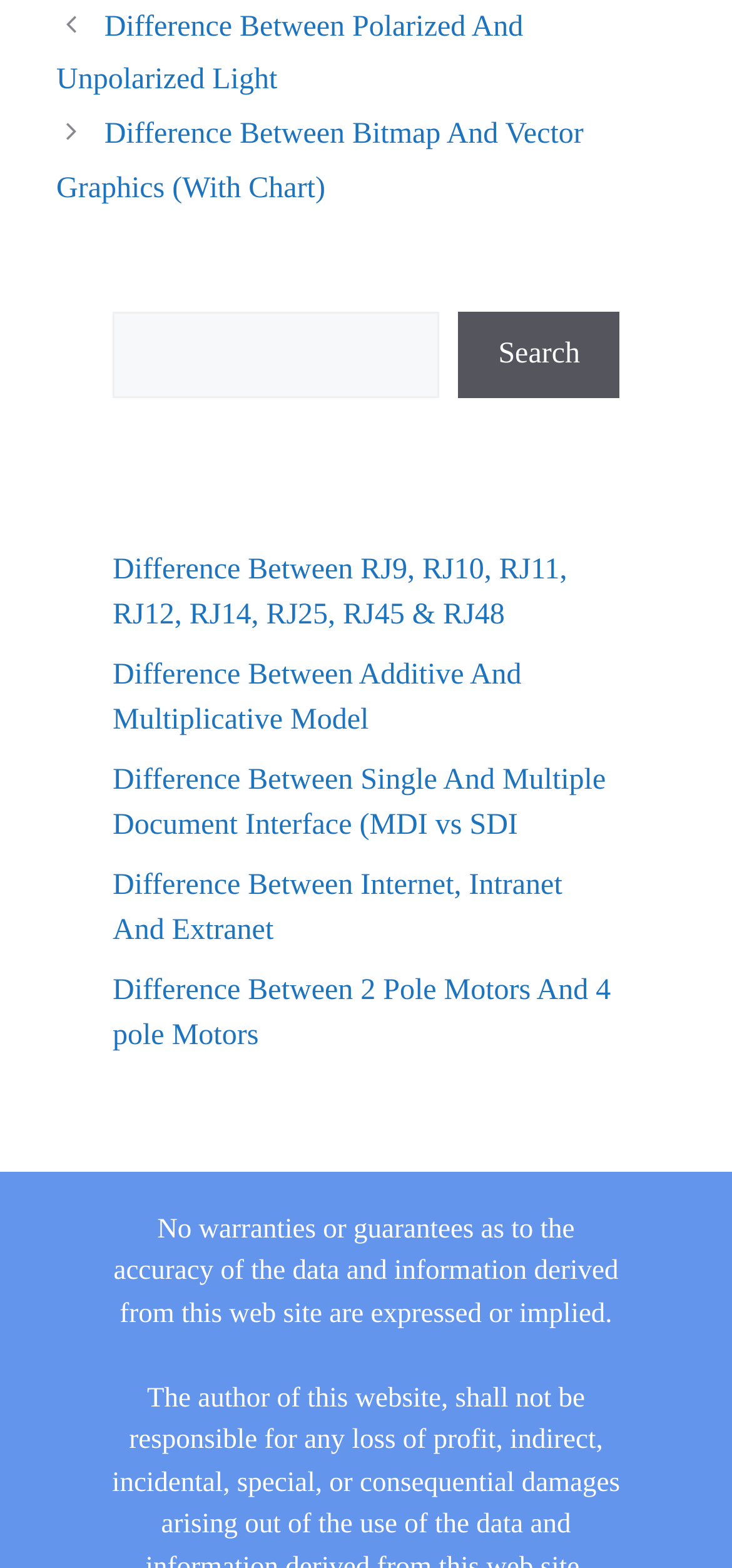Given the element description Difference Saturated And Unsaturated Hydrocarbons, identify the bounding box coordinates for the UI element on the webpage screenshot. The format should be (top-left x, top-left y, bottom-right x, bottom-right y), with values between 0 and 1.

[0.077, 0.234, 0.912, 0.284]